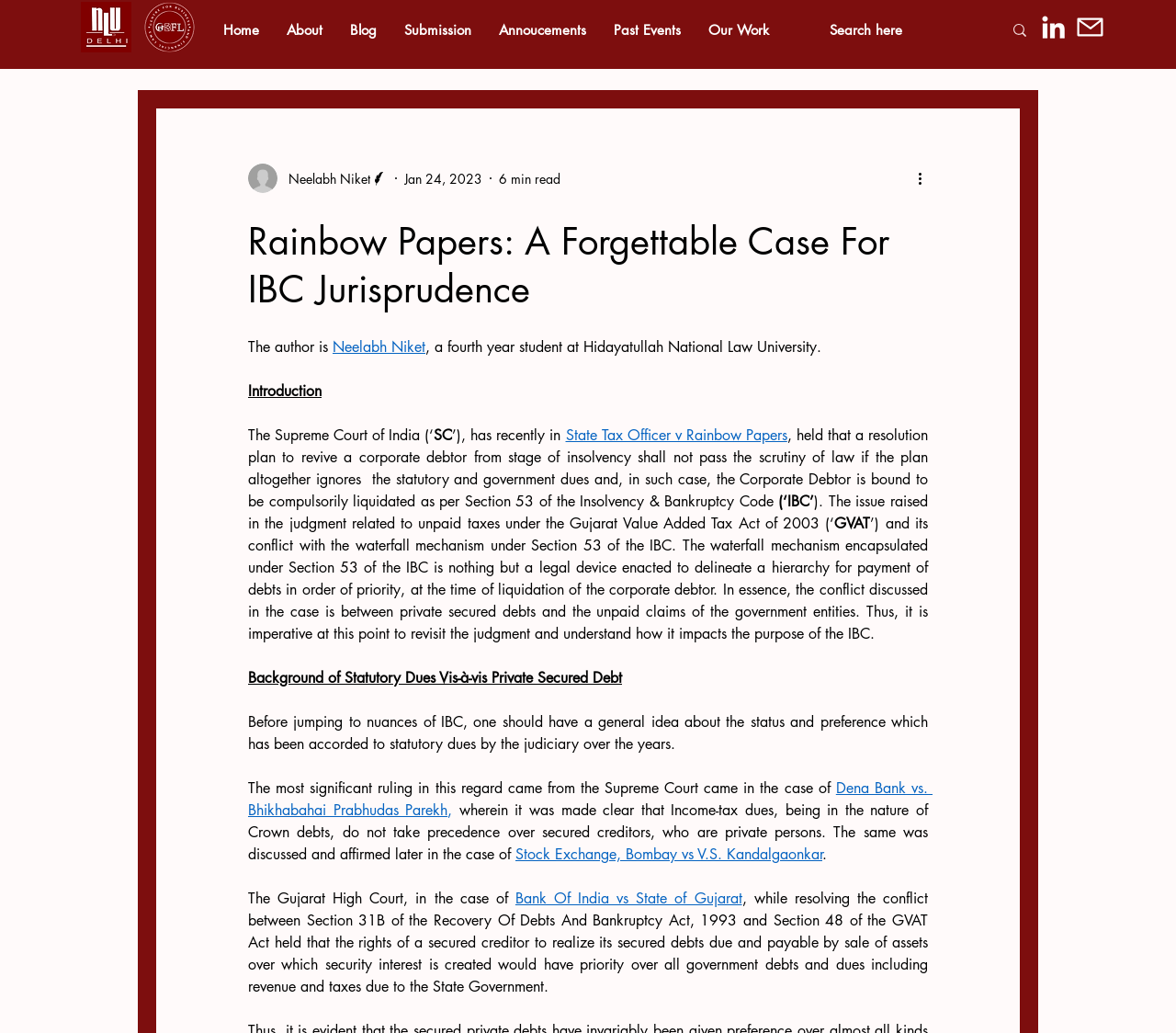Specify the bounding box coordinates of the region I need to click to perform the following instruction: "Go to Home page". The coordinates must be four float numbers in the range of 0 to 1, i.e., [left, top, right, bottom].

[0.178, 0.009, 0.232, 0.049]